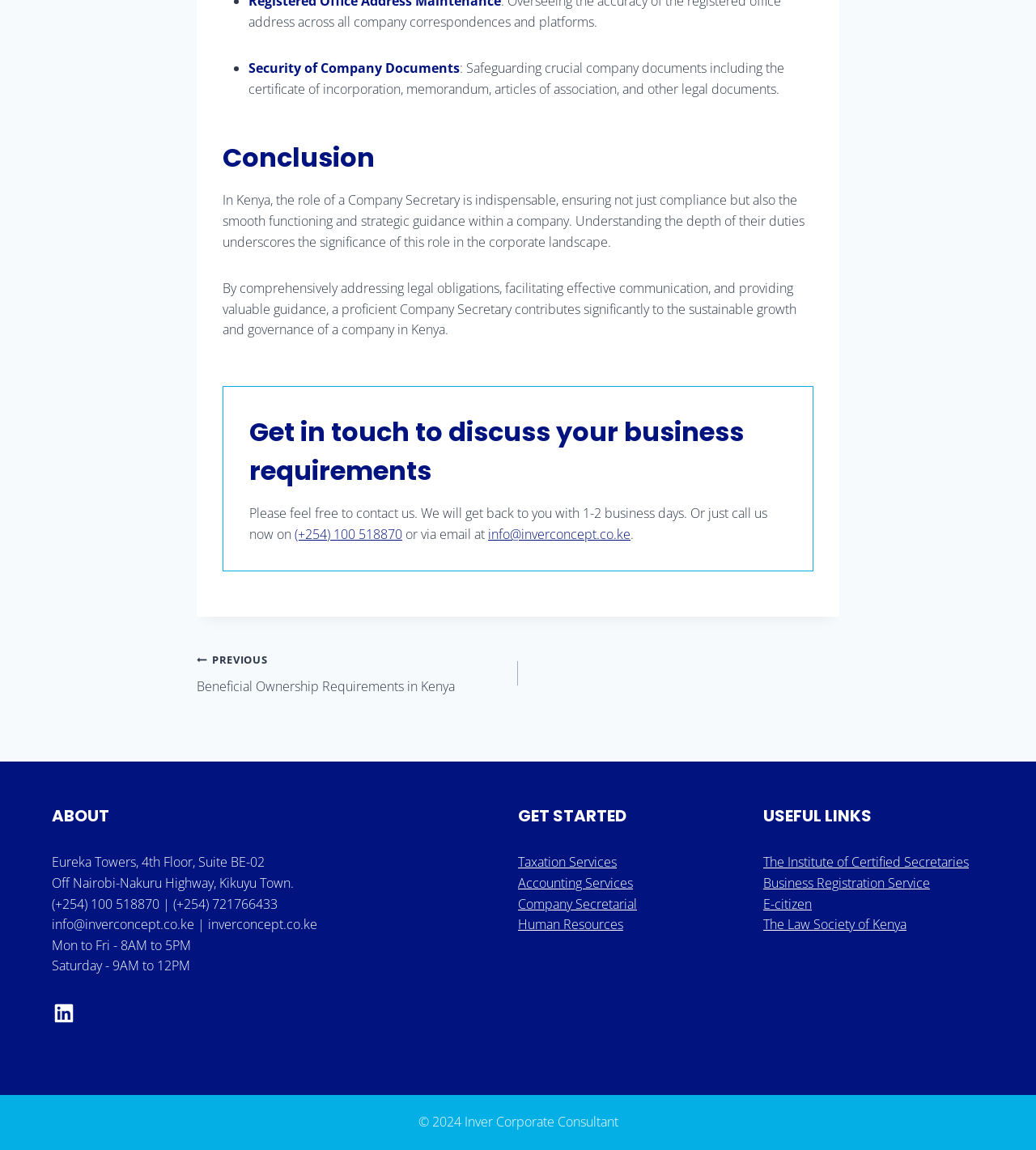Locate the bounding box coordinates of the element I should click to achieve the following instruction: "Visit The Institute of Certified Secretaries website".

[0.737, 0.742, 0.935, 0.757]